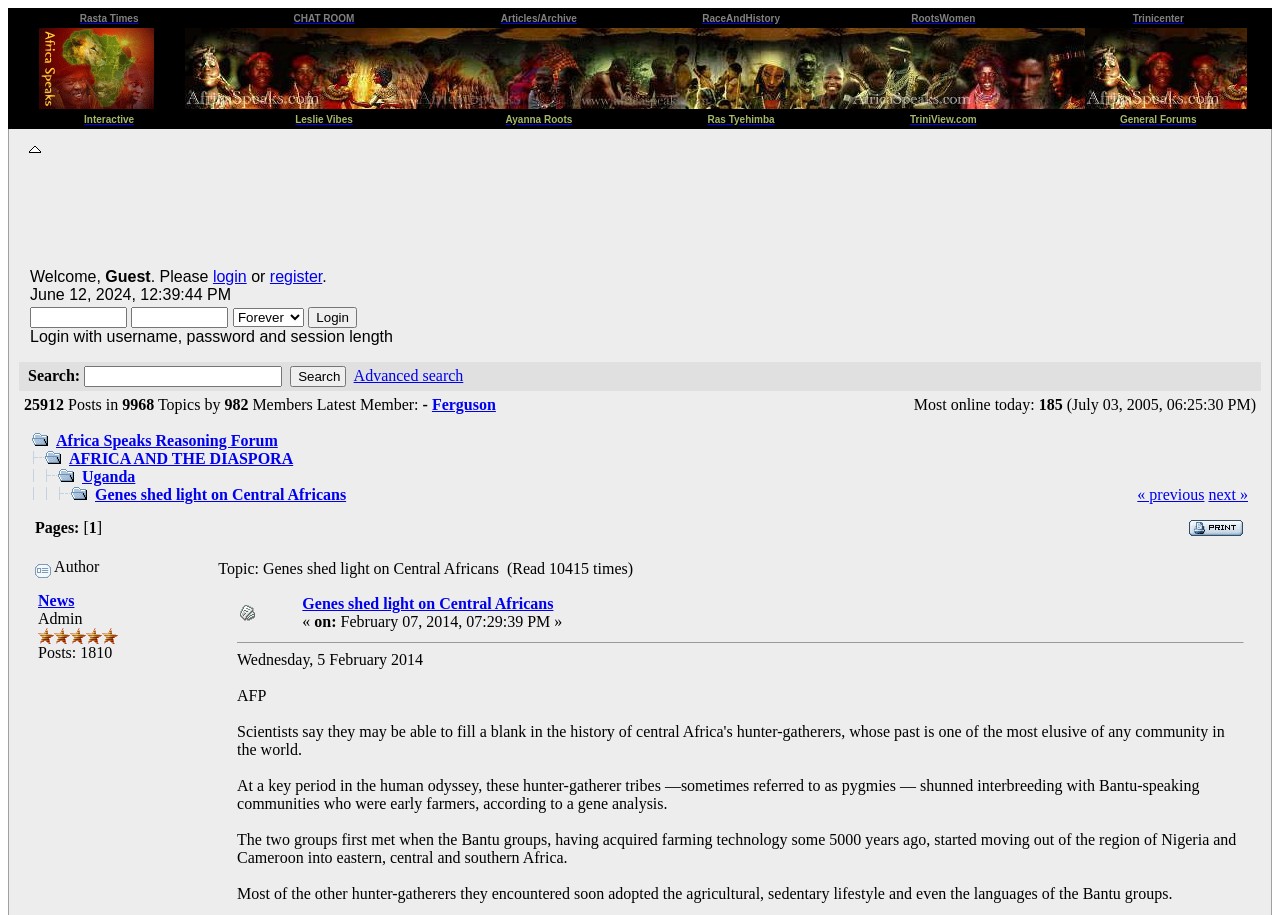Locate the bounding box coordinates of the area to click to fulfill this instruction: "Click on the 'Login' button". The bounding box should be presented as four float numbers between 0 and 1, in the order [left, top, right, bottom].

[0.241, 0.336, 0.279, 0.358]